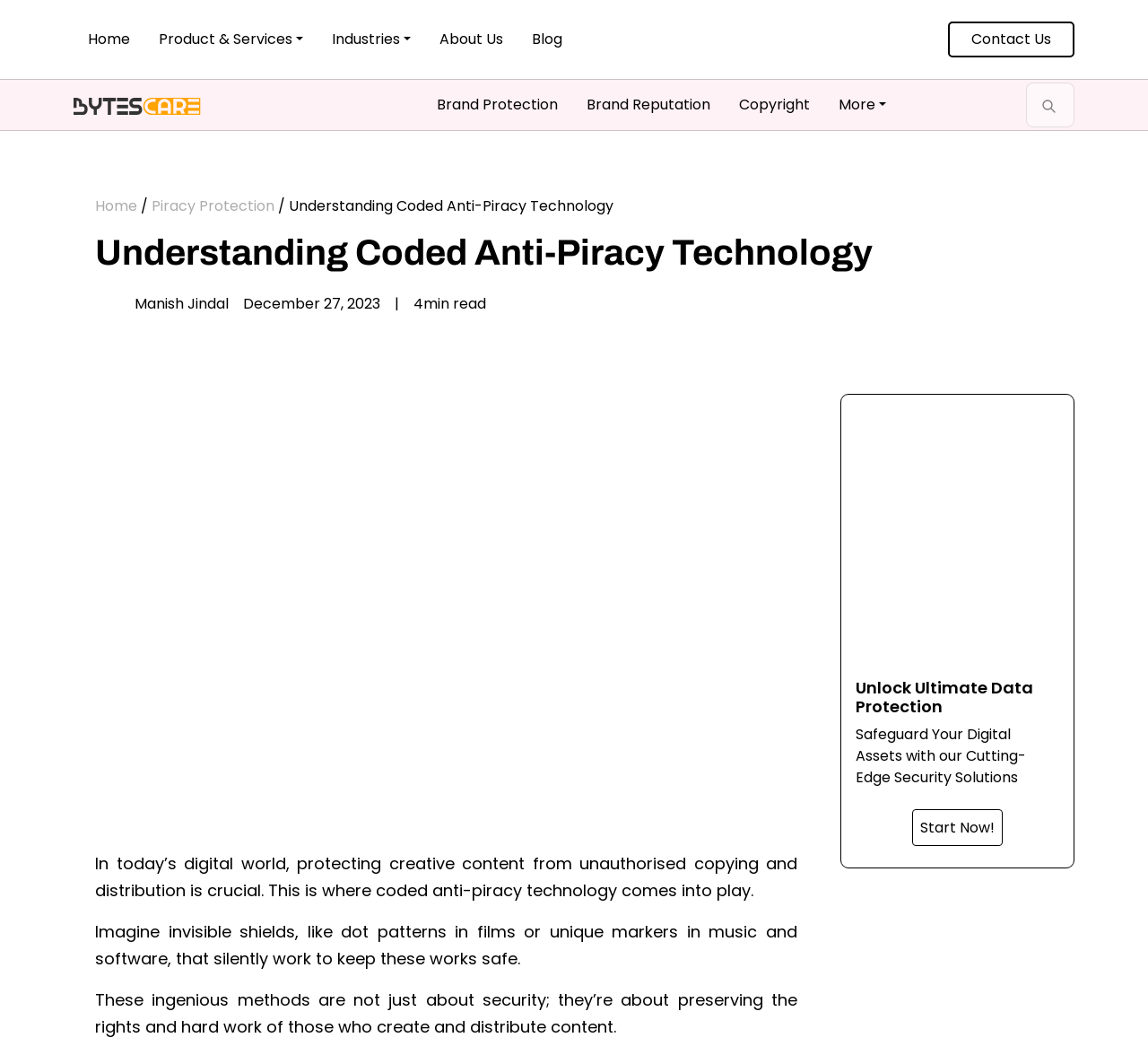Refer to the screenshot and answer the following question in detail:
What is the author's name of the article?

The author's name is mentioned next to the author avatar image, which is located above the article's content.